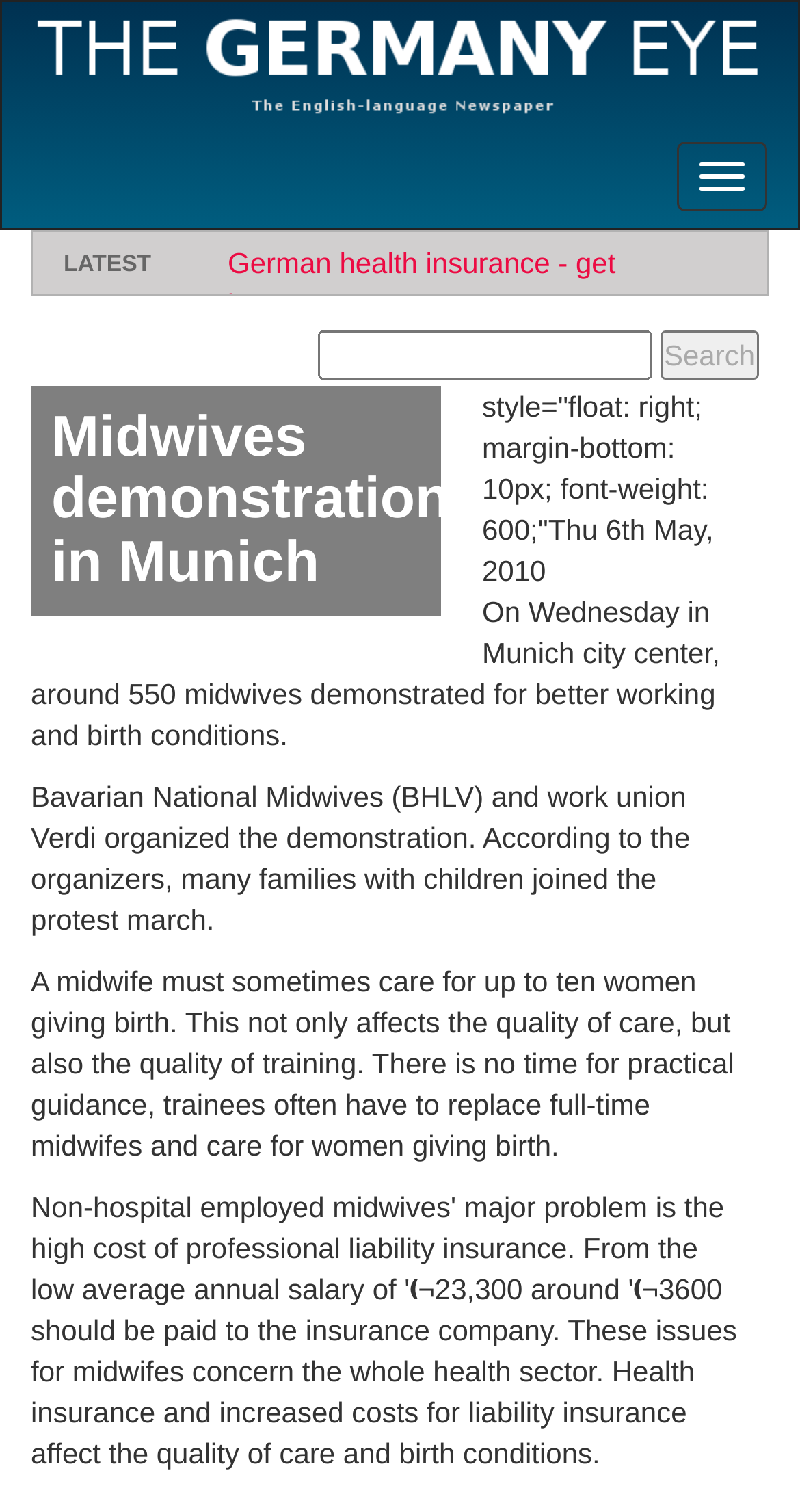Identify and provide the bounding box coordinates of the UI element described: "Who Needs Engineers". The coordinates should be formatted as [left, top, right, bottom], with each number being a float between 0 and 1.

[0.254, 0.19, 0.613, 0.211]